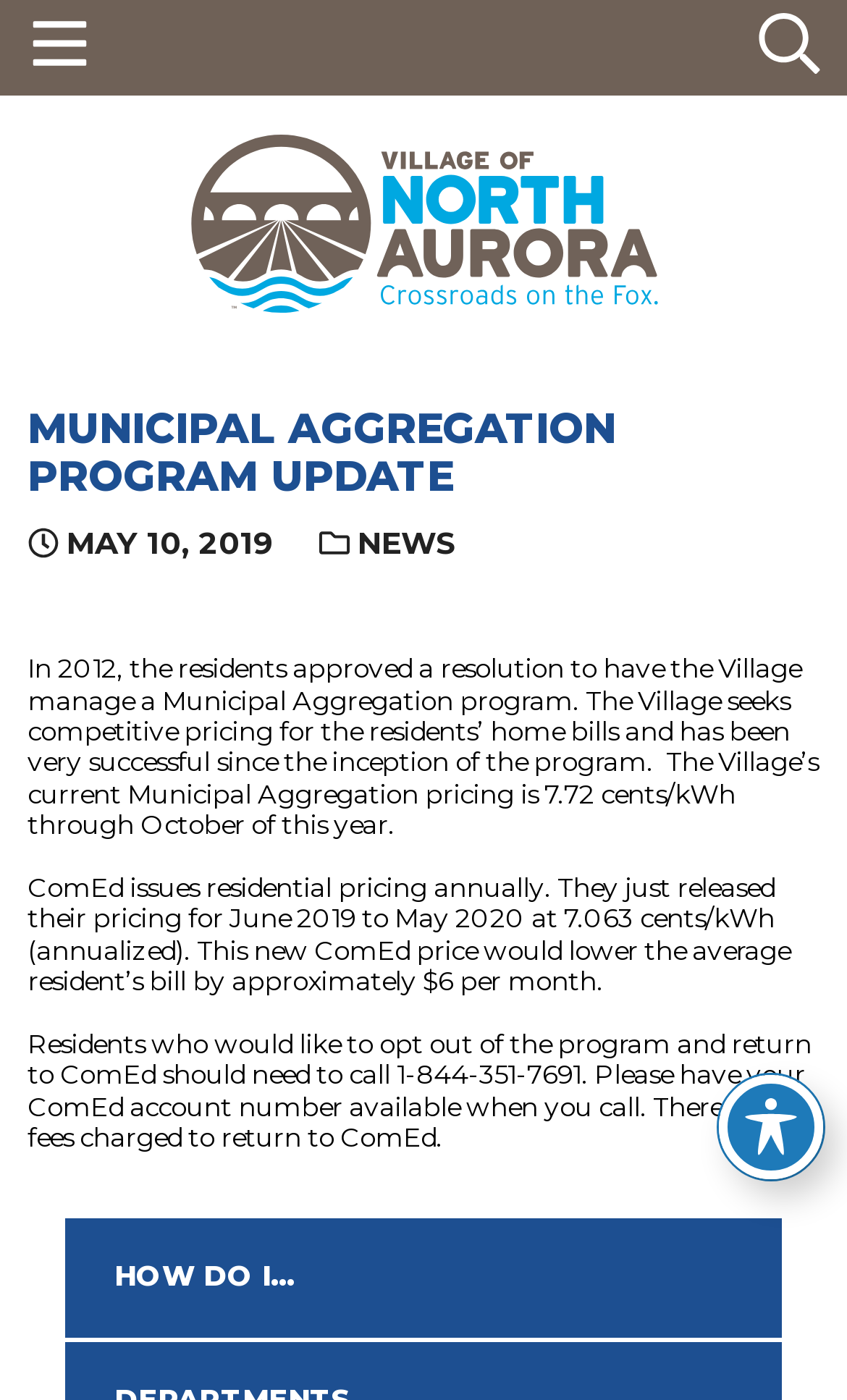What is the new ComEd price for June 2019 to May 2020?
Examine the image and provide an in-depth answer to the question.

I found this information in the article section of the webpage, where it states 'ComEd issues residential pricing annually. They just released their pricing for June 2019 to May 2020 at 7.063 cents/kWh (annualized).'